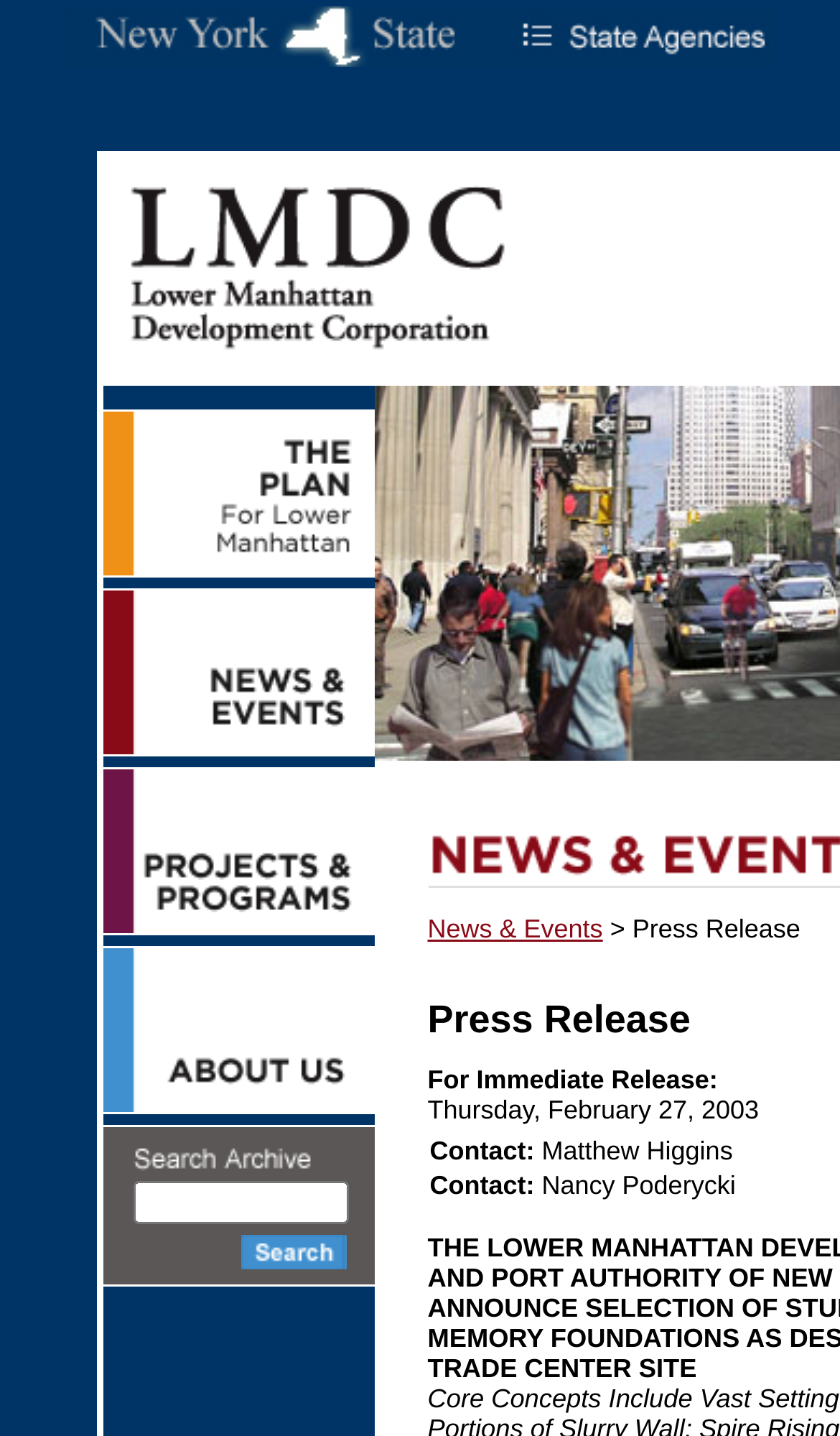Find and provide the bounding box coordinates for the UI element described with: "Stanford Arts Review".

None